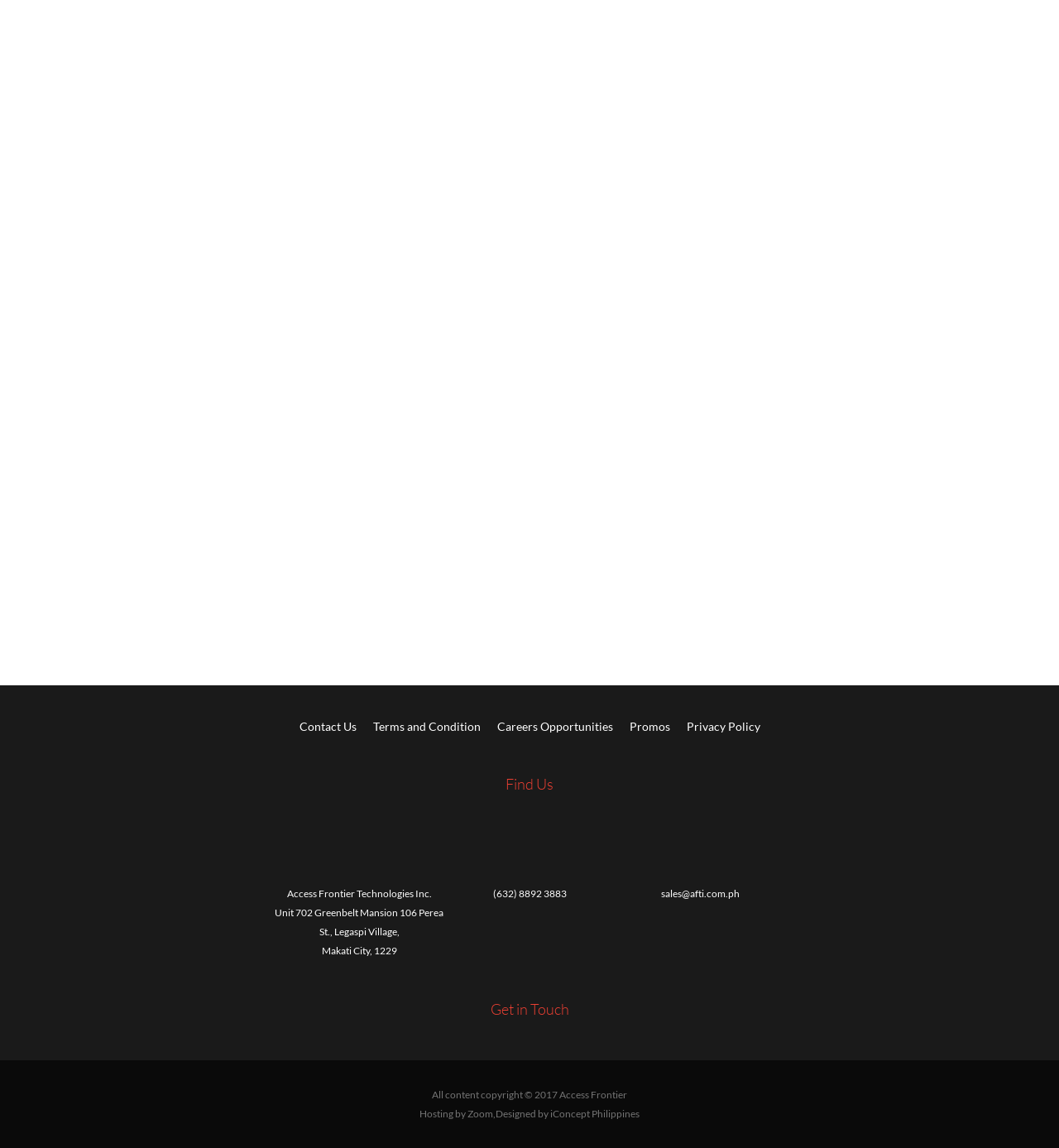Provide the bounding box coordinates for the area that should be clicked to complete the instruction: "Open Facebook page".

[0.393, 0.918, 0.436, 0.93]